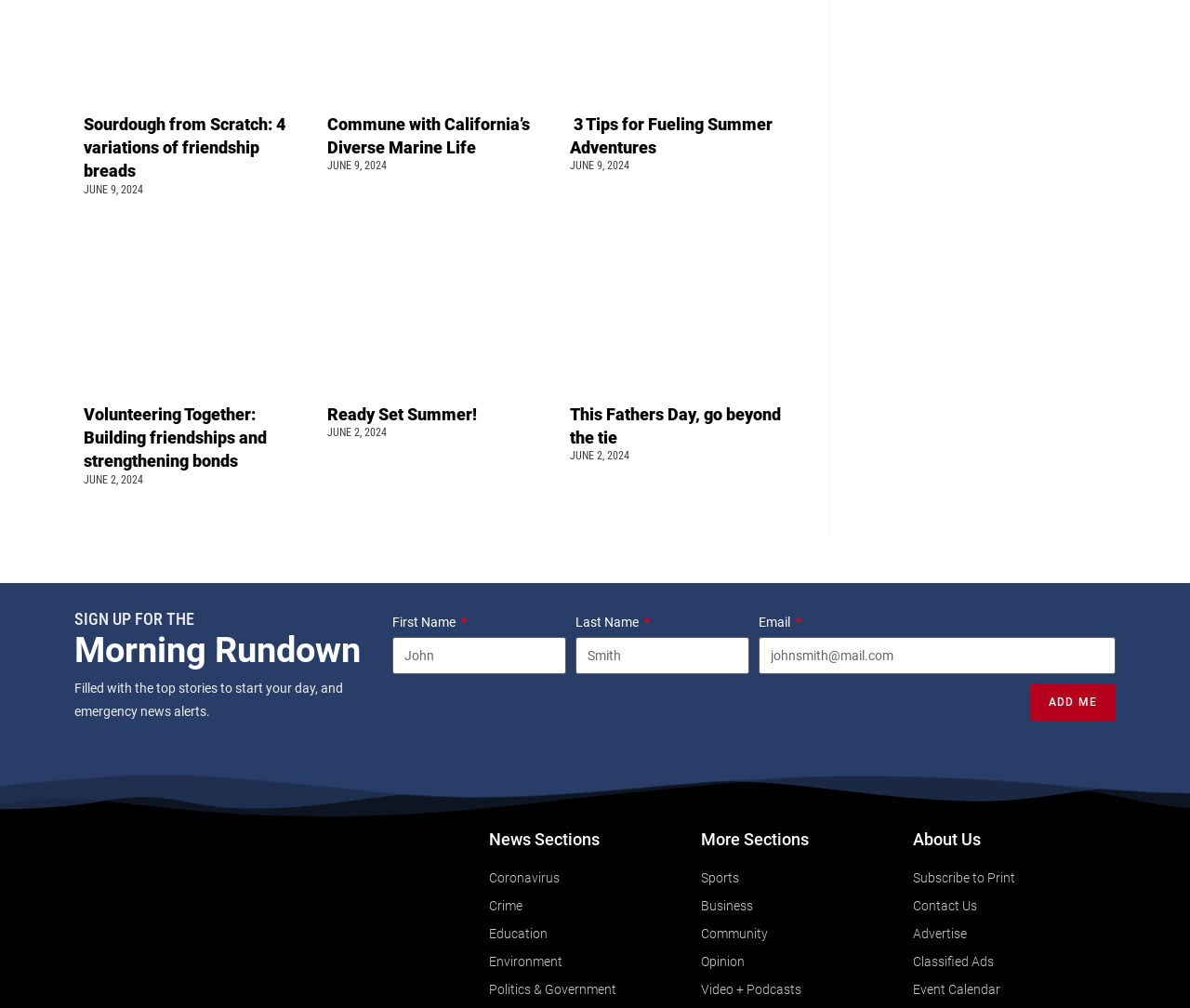Find the bounding box coordinates of the clickable area required to complete the following action: "Read the 'Sourdough from Scratch: 4 variations of friendship breads' article".

[0.07, 0.114, 0.24, 0.179]